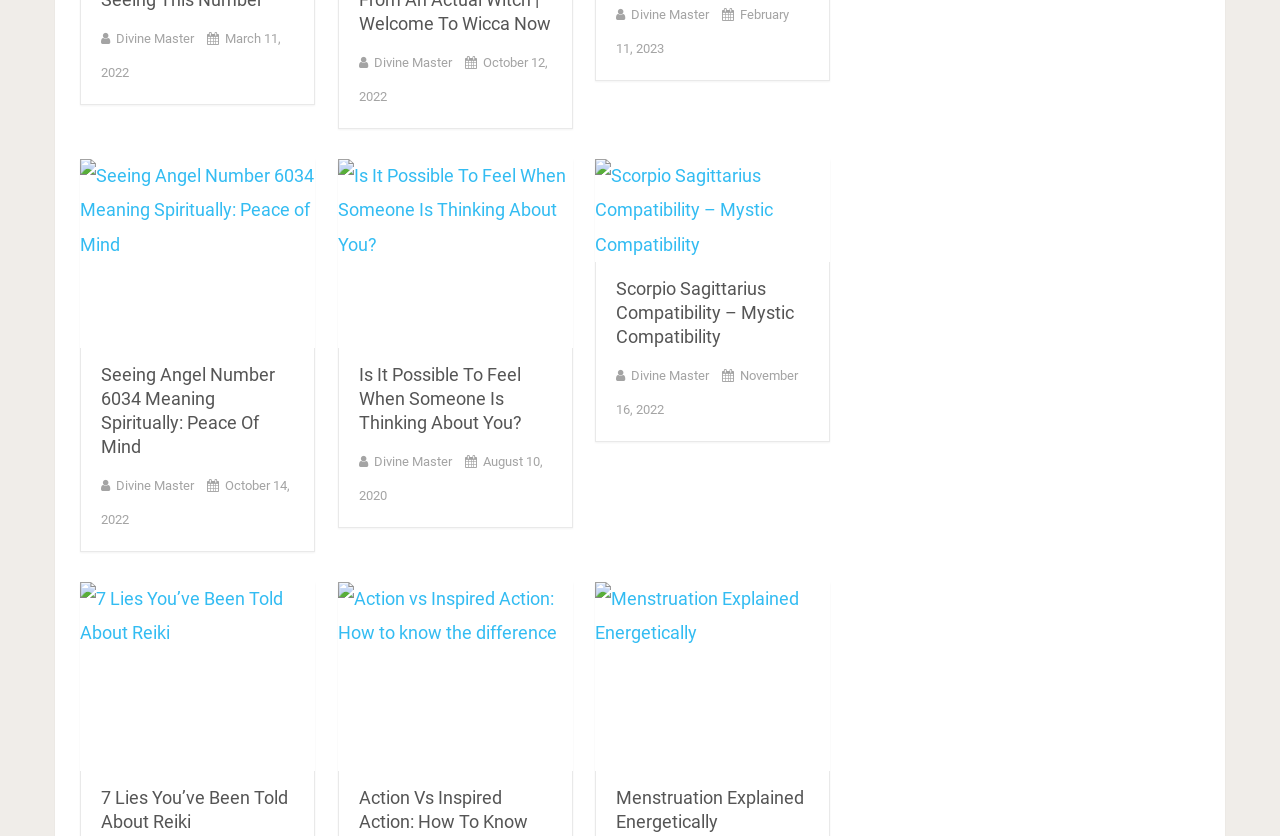What is the title of the first article?
Please provide a single word or phrase answer based on the image.

Seeing Angel Number 6034 Meaning Spiritually: Peace Of Mind